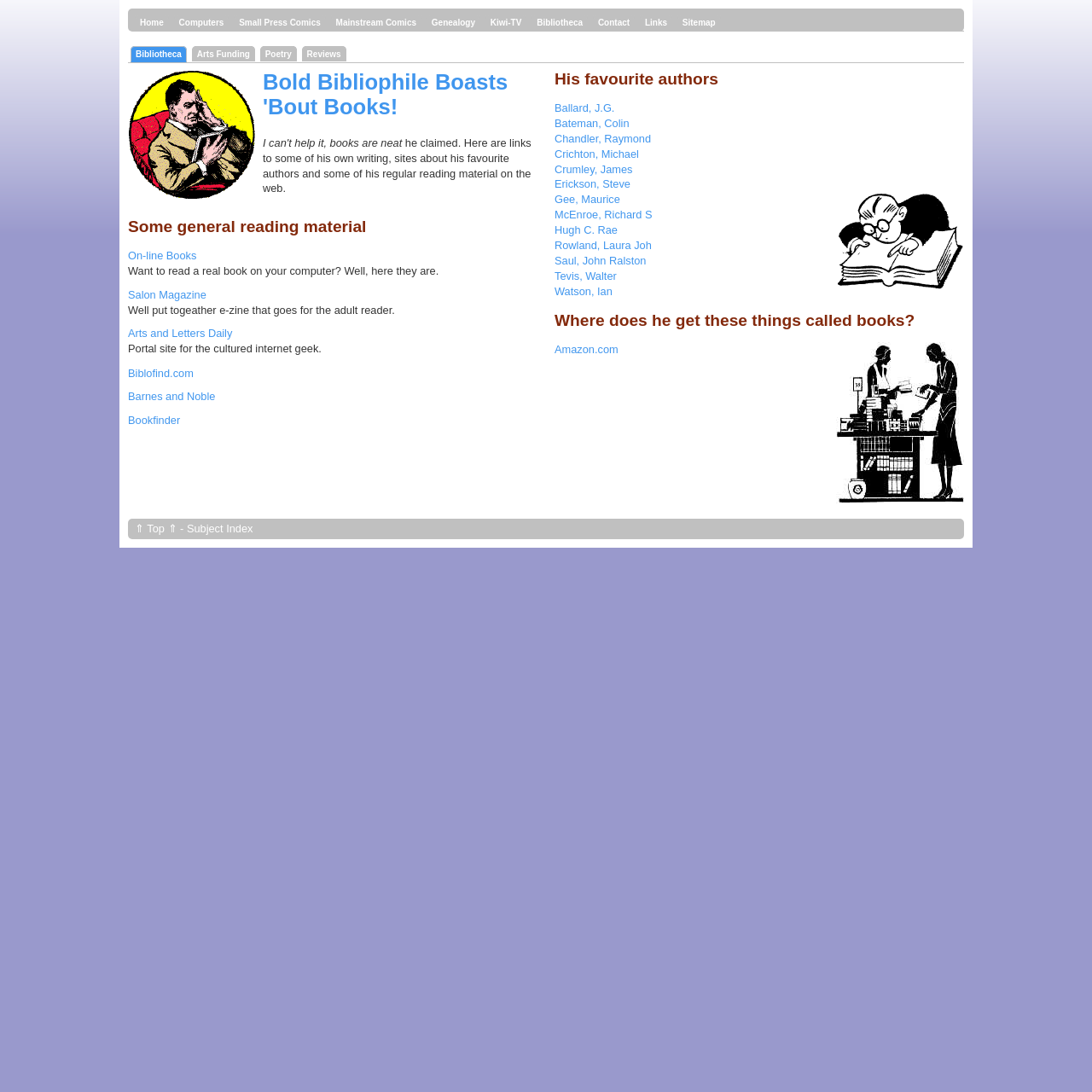How many sections are there on this webpage?
Could you answer the question in a detailed manner, providing as much information as possible?

I looked at the webpage and found four main sections: 'Bold Bibliophile Boasts 'Bout Books!', 'Some general reading material', 'His favourite authors', and 'Where does he get these things called books?'.